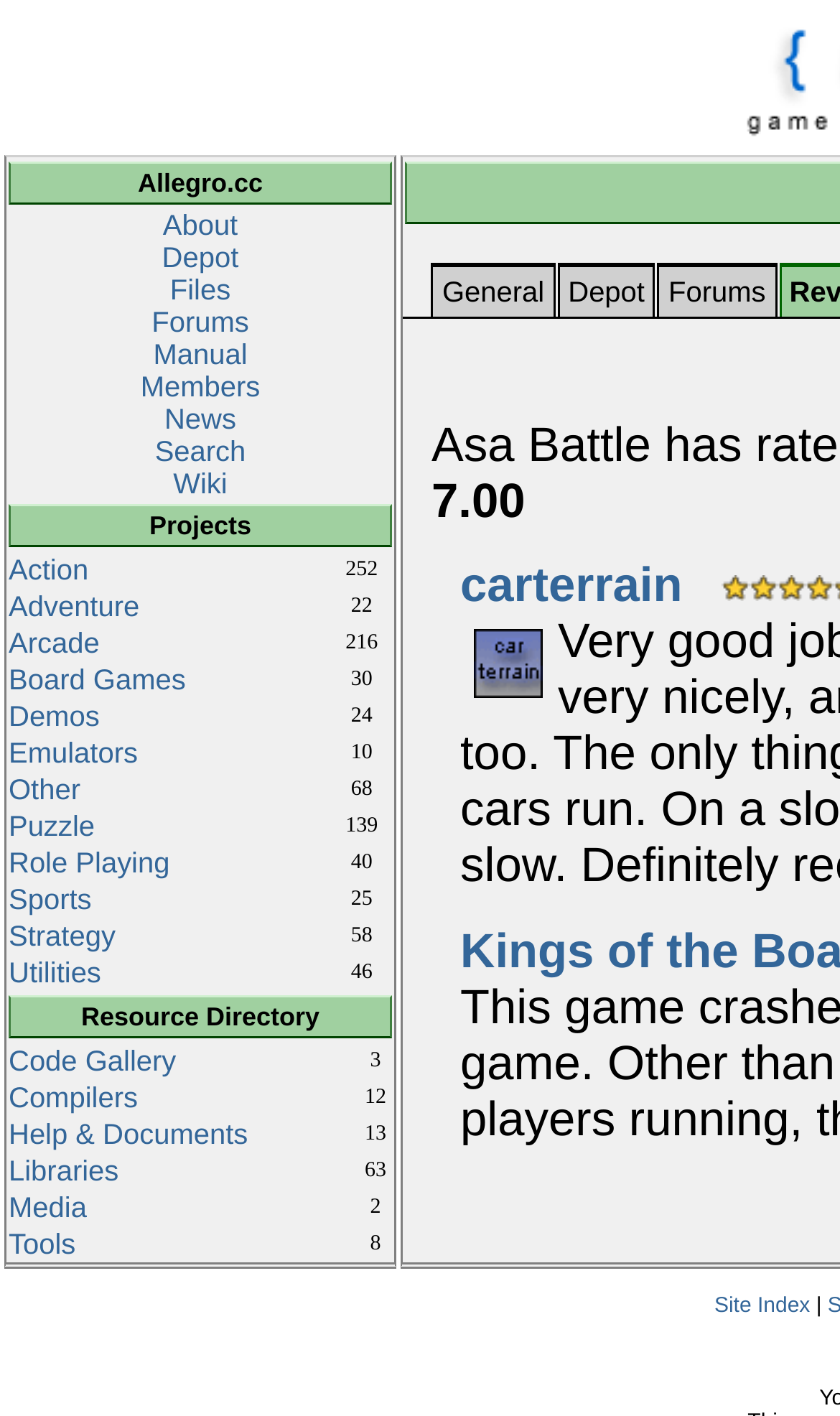Pinpoint the bounding box coordinates of the clickable area necessary to execute the following instruction: "browse Resource Directory". The coordinates should be given as four float numbers between 0 and 1, namely [left, top, right, bottom].

[0.097, 0.707, 0.38, 0.729]